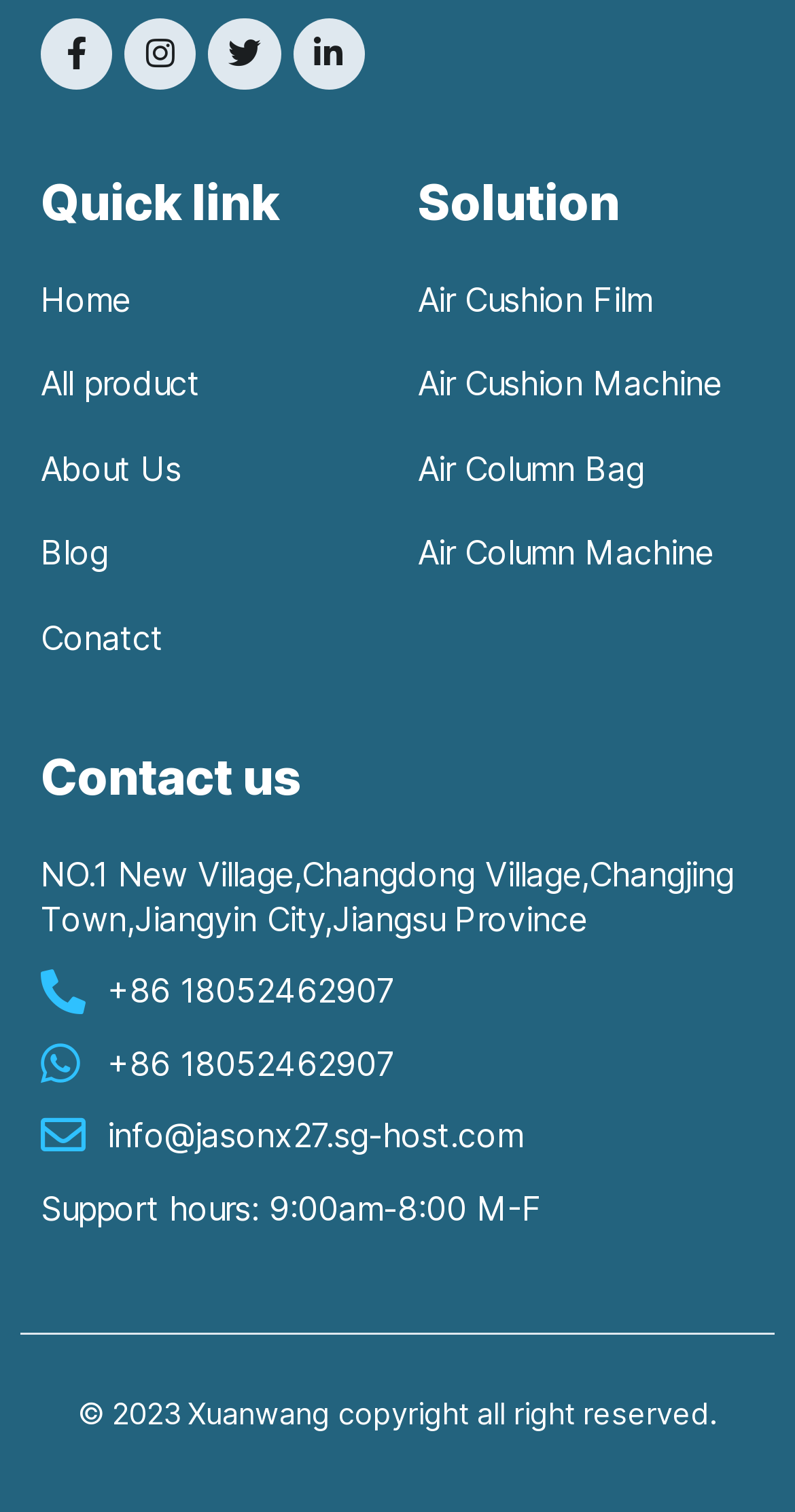Find and specify the bounding box coordinates that correspond to the clickable region for the instruction: "Contact via phone".

[0.051, 0.641, 0.949, 0.671]